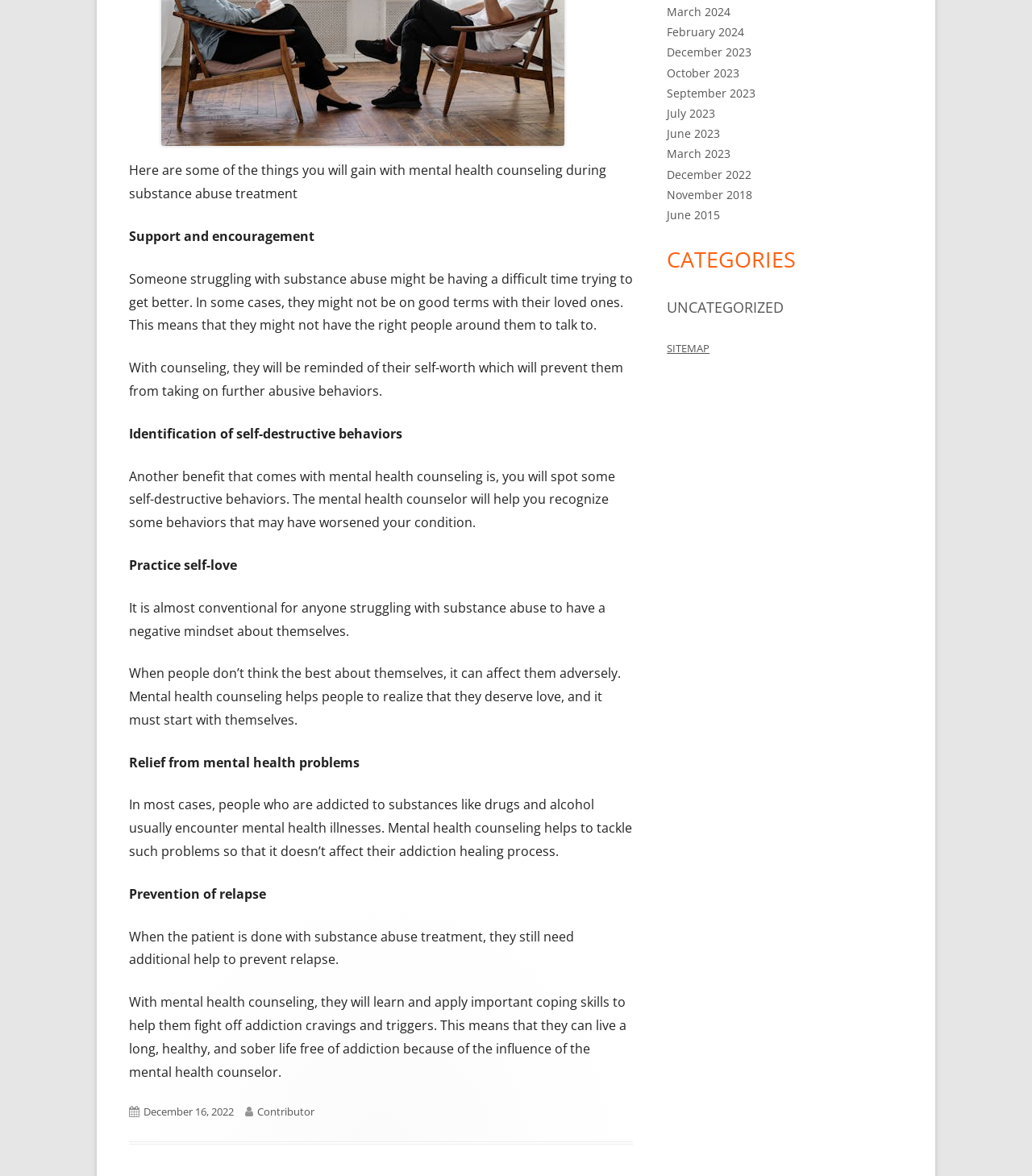Identify the bounding box coordinates for the UI element described as: "SITEMAP". The coordinates should be provided as four floats between 0 and 1: [left, top, right, bottom].

[0.646, 0.29, 0.688, 0.302]